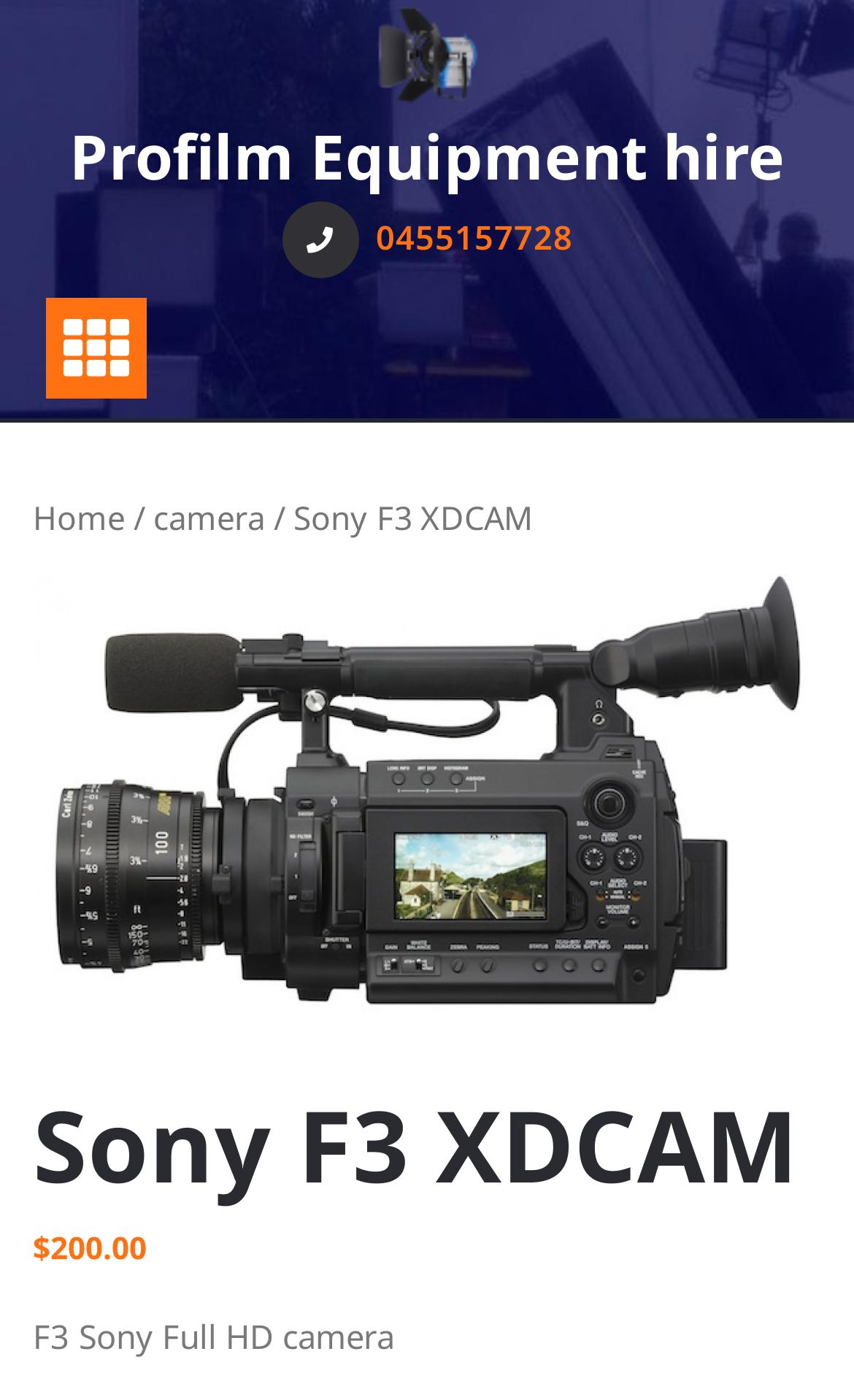What is the price of the Sony F3 XDCAM?
Using the image, elaborate on the answer with as much detail as possible.

I found the price by looking at the StaticText elements with the contents '$' and '200.00' located at [0.038, 0.877, 0.059, 0.906] and [0.059, 0.877, 0.172, 0.906] respectively. The '$' symbol indicates that the price is in dollars, and the '200.00' is the actual price.